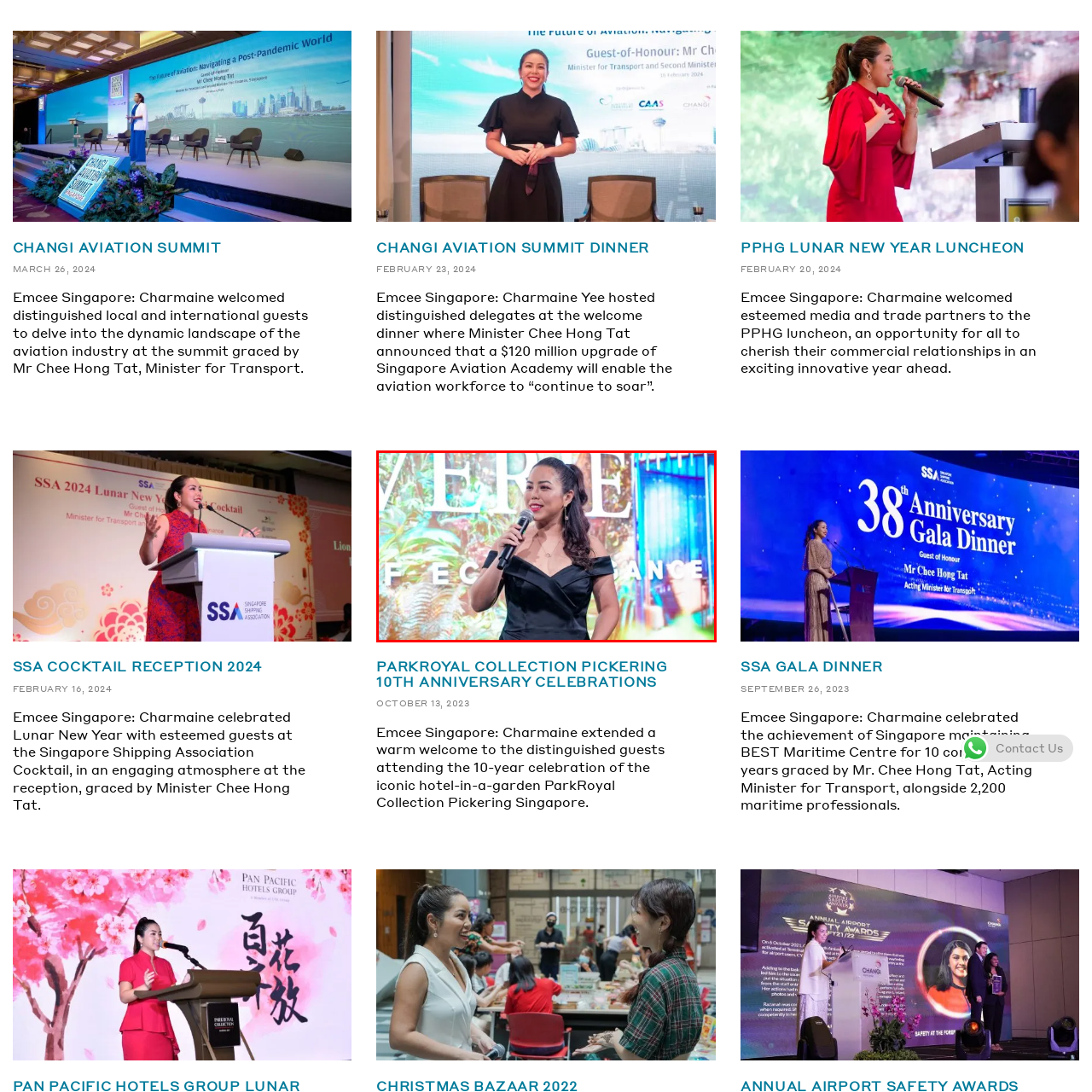Focus on the image confined within the red boundary and provide a single word or phrase in response to the question:
What is the atmosphere of the event?

Inviting and sophisticated